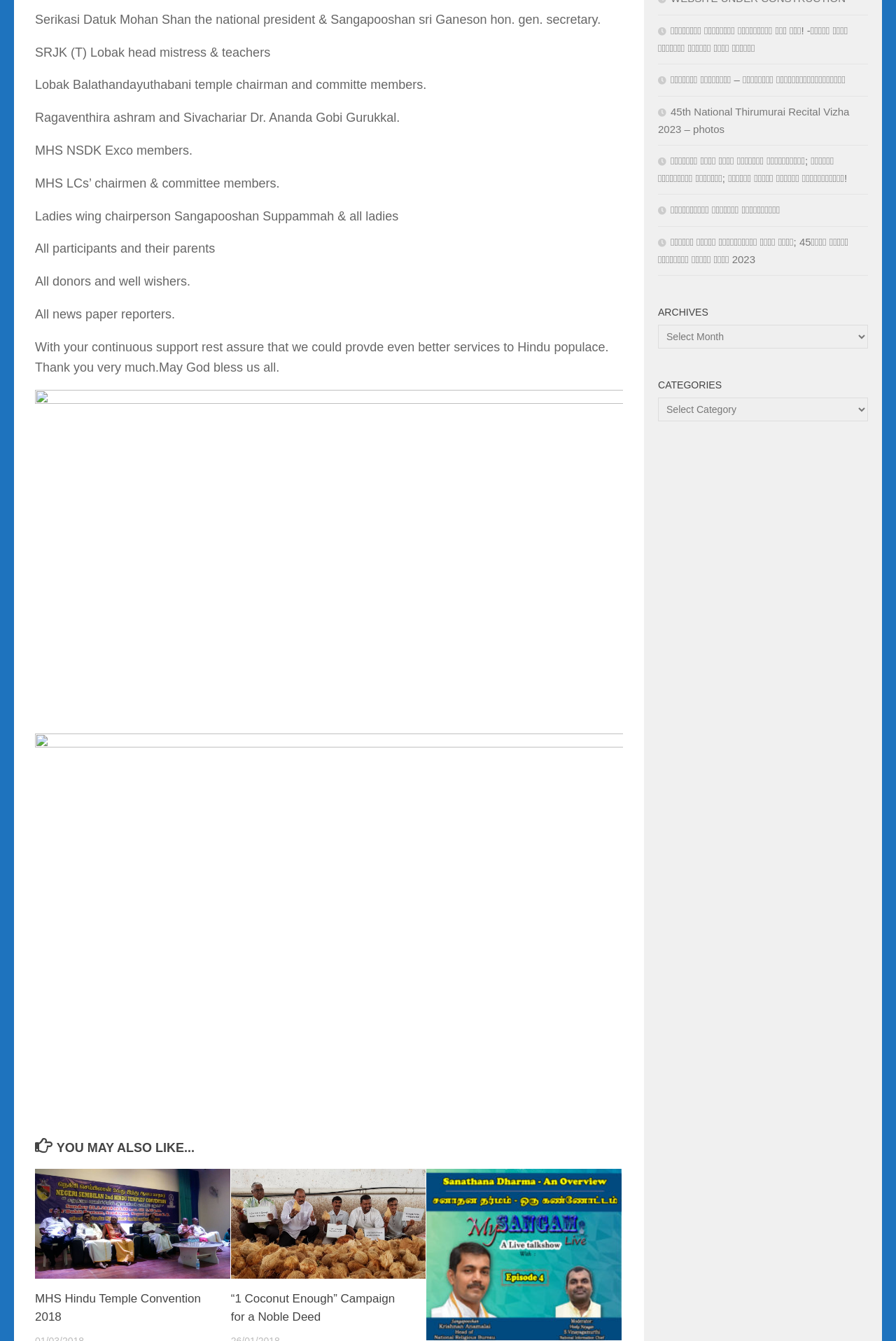Calculate the bounding box coordinates for the UI element based on the following description: "நவராத்திரி சிறப்பு சொற்பொழிவு". Ensure the coordinates are four float numbers between 0 and 1, i.e., [left, top, right, bottom].

[0.734, 0.152, 0.871, 0.161]